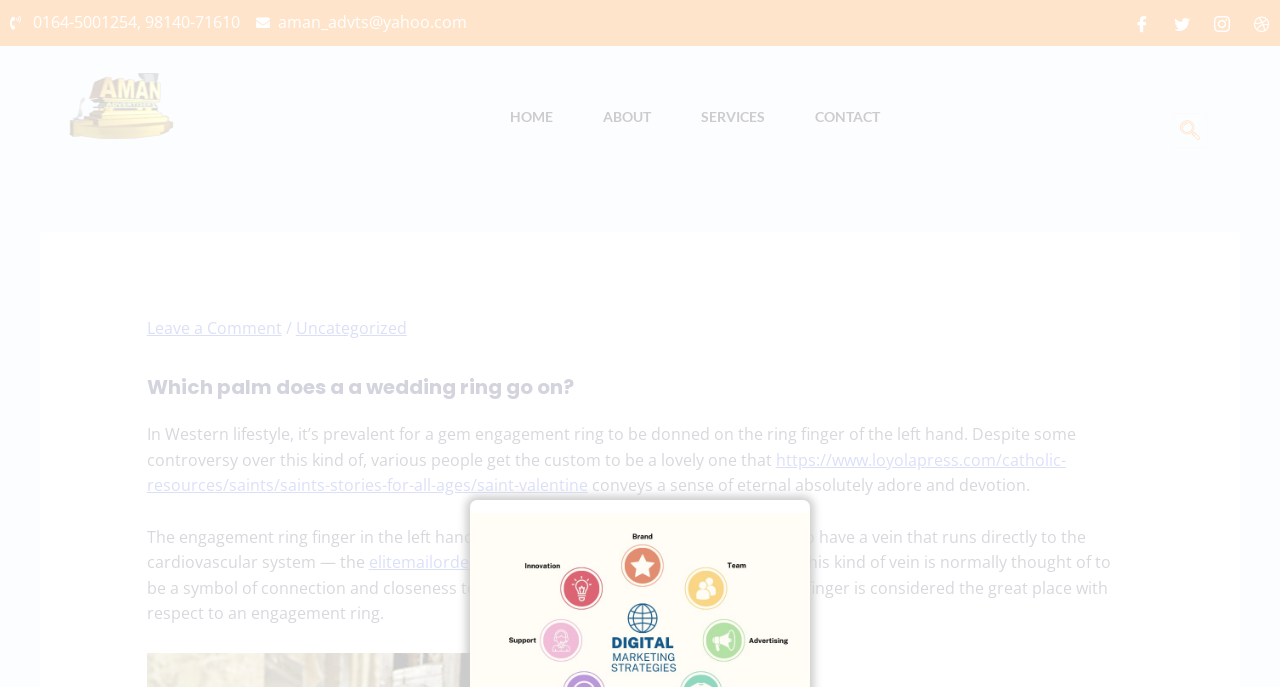Specify the bounding box coordinates for the region that must be clicked to perform the given instruction: "Go to the ABOUT page".

[0.452, 0.128, 0.528, 0.215]